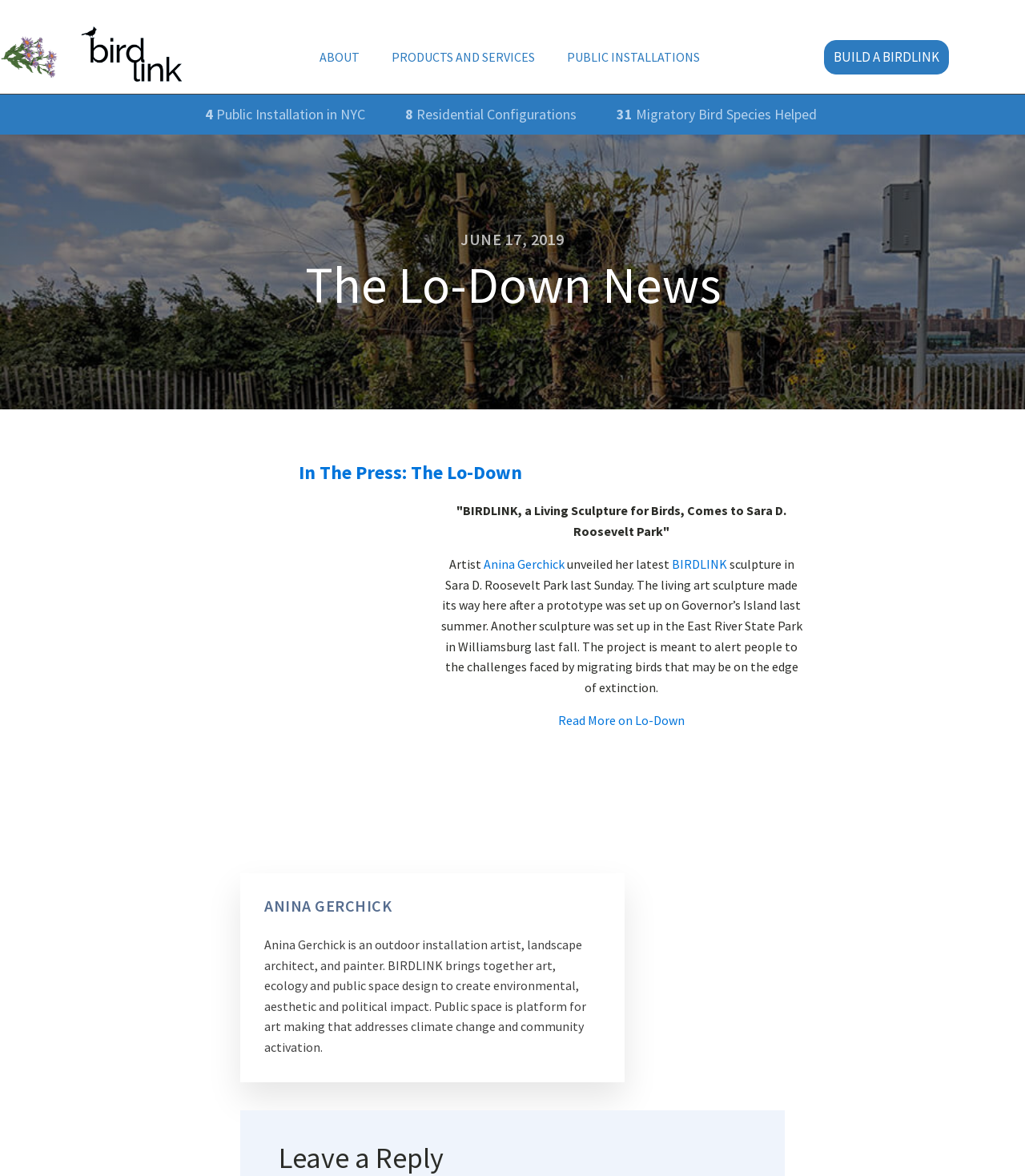Indicate the bounding box coordinates of the element that needs to be clicked to satisfy the following instruction: "Leave a reply". The coordinates should be four float numbers between 0 and 1, i.e., [left, top, right, bottom].

[0.272, 0.971, 0.728, 0.998]